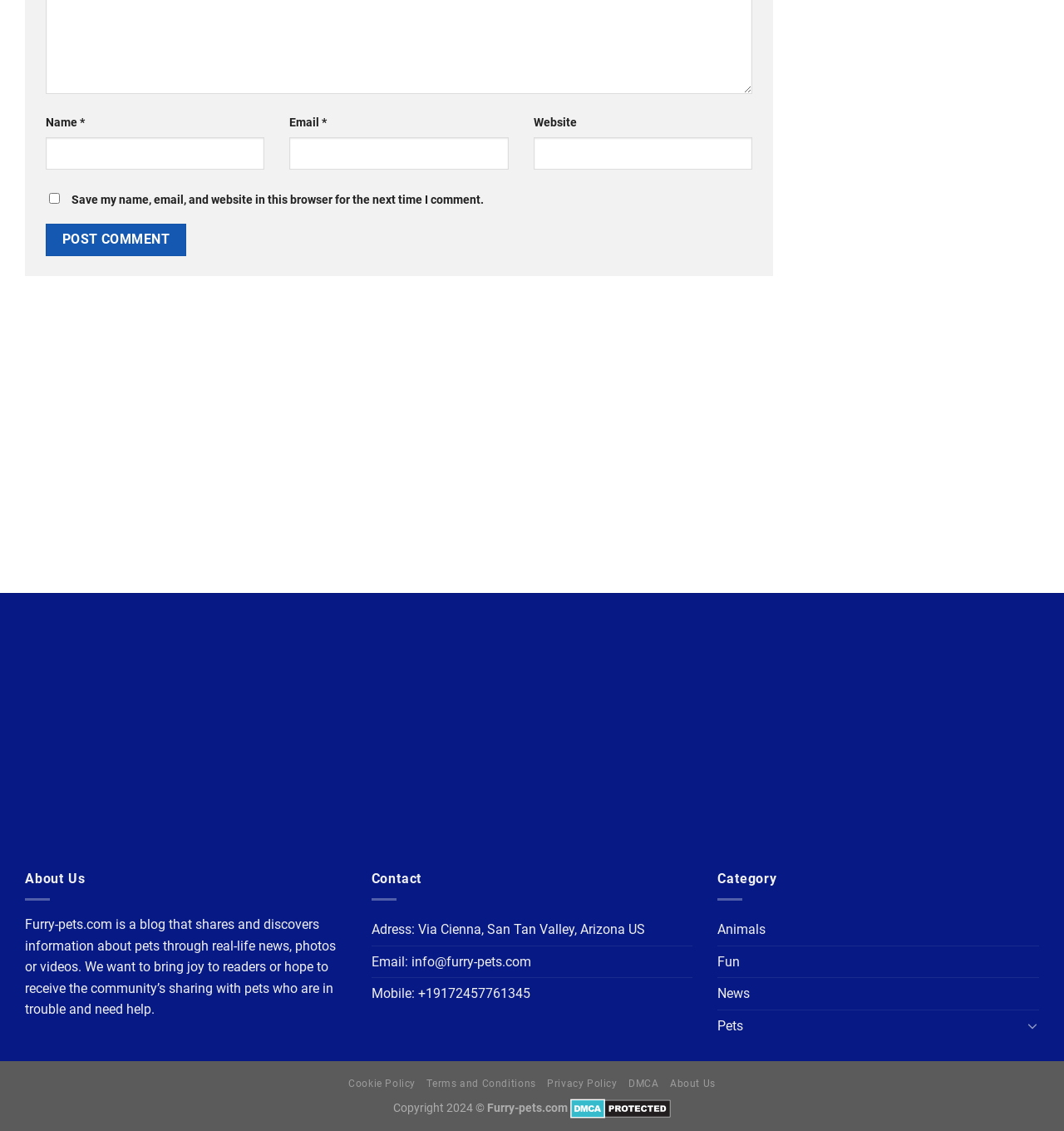Predict the bounding box coordinates of the area that should be clicked to accomplish the following instruction: "Click the Post Comment button". The bounding box coordinates should consist of four float numbers between 0 and 1, i.e., [left, top, right, bottom].

[0.043, 0.198, 0.175, 0.227]